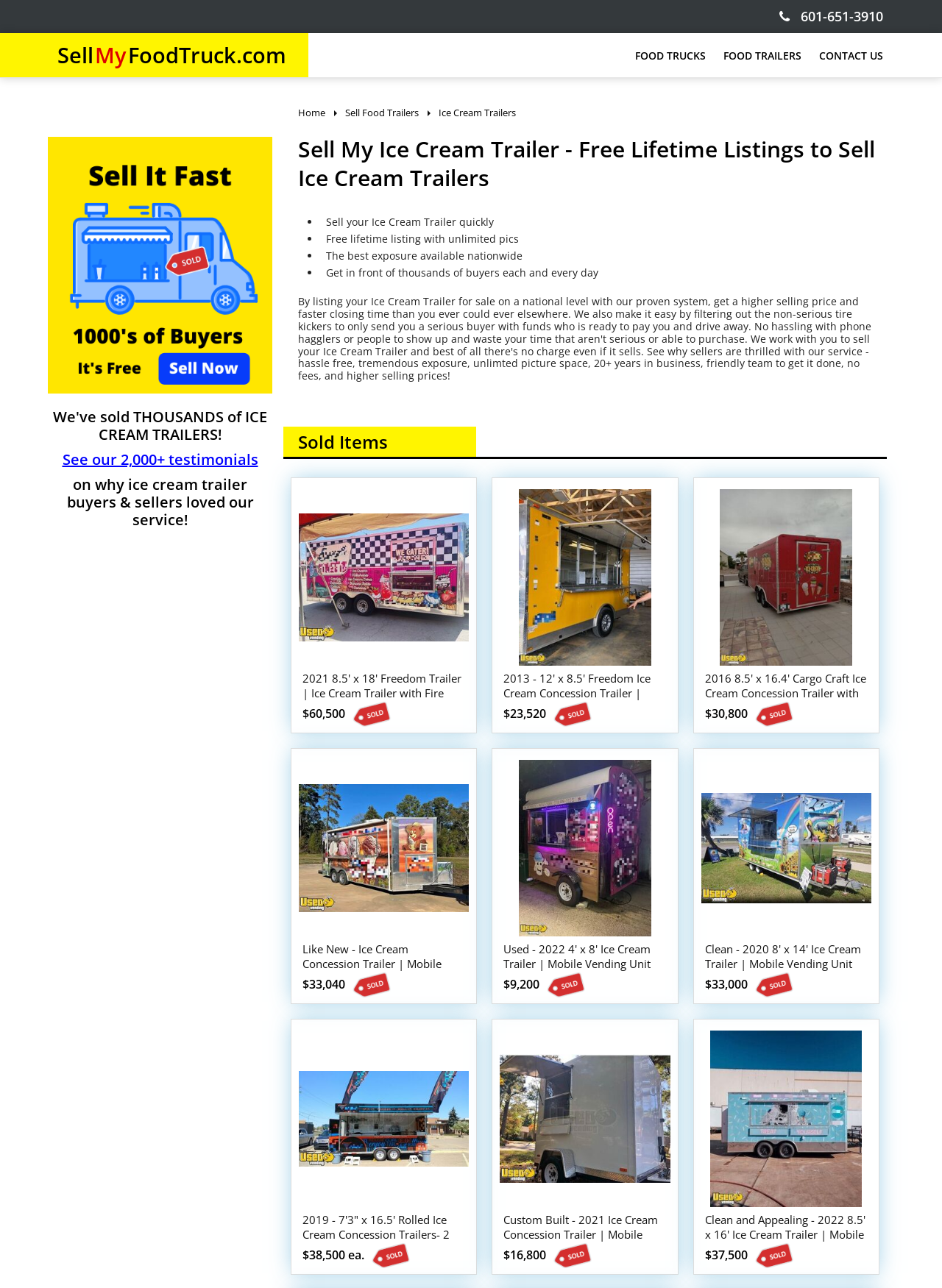Locate the UI element described by 601-651-3910 and provide its bounding box coordinates. Use the format (top-left x, top-left y, bottom-right x, bottom-right y) with all values as floating point numbers between 0 and 1.

[0.827, 0.006, 0.938, 0.02]